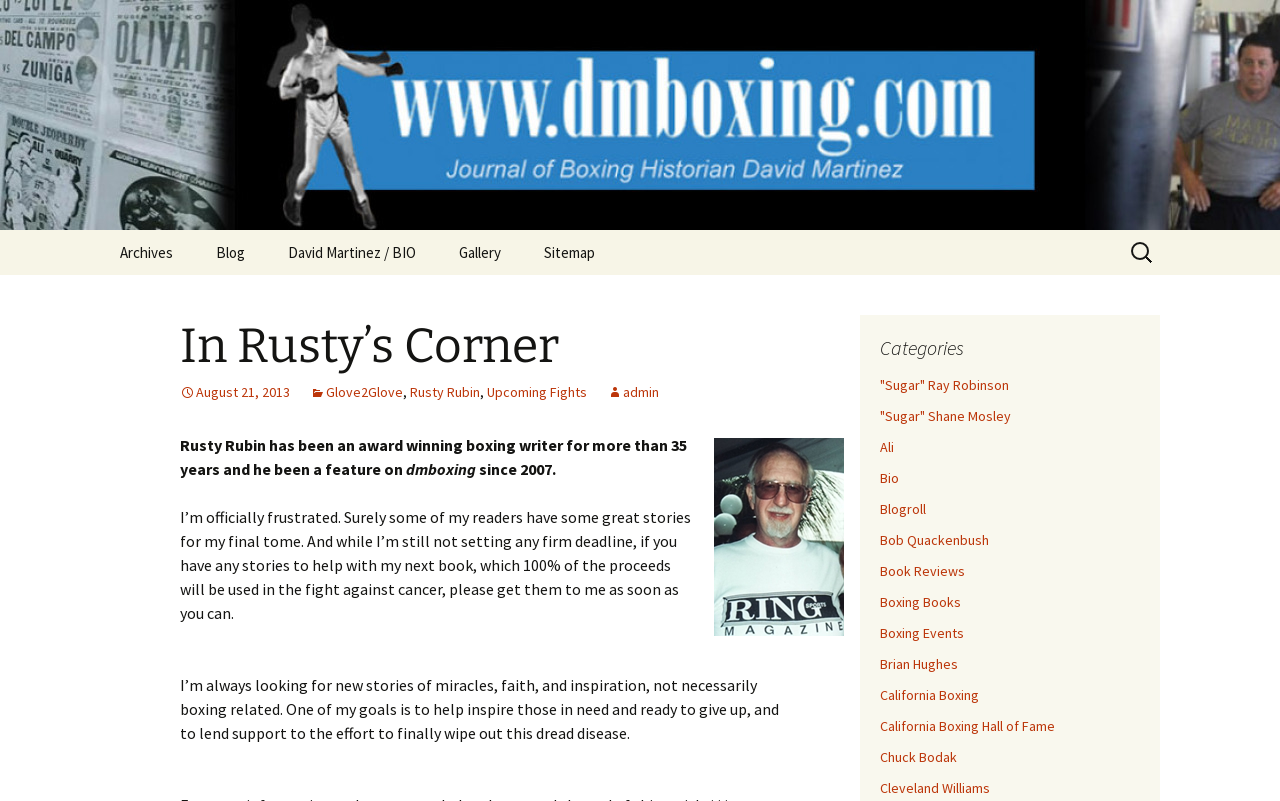Identify the bounding box coordinates of the clickable region necessary to fulfill the following instruction: "Go to Archives". The bounding box coordinates should be four float numbers between 0 and 1, i.e., [left, top, right, bottom].

[0.078, 0.287, 0.151, 0.343]